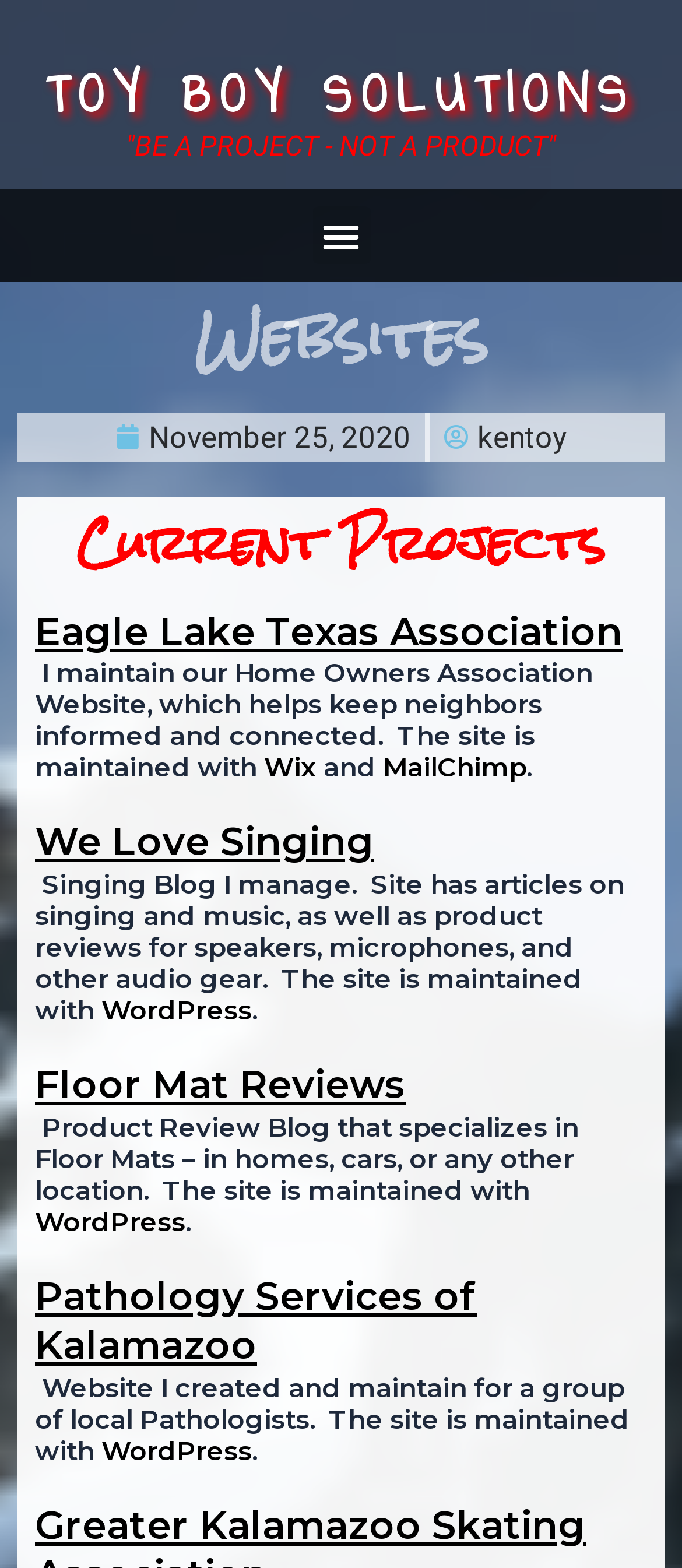How many links are there under the 'We Love Singing' project?
Please answer using one word or phrase, based on the screenshot.

1